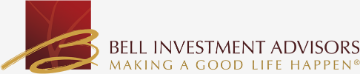Offer a detailed explanation of what is happening in the image.

The image features the logo of Bell Investment Advisors, prominently displayed with a stylized "B" set against a rich red background. Below the logo, the name "BELL INVESTMENT ADVISORS" is presented in bold uppercase letters, conveying a sense of professionalism and trust. Accompanying the main title is the slogan "MAKING A GOOD LIFE HAPPEN®," which reflects the firm's commitment to guiding clients in achieving their financial goals and enhancing their quality of life. This logo serves as a visual representation of the firm, which is dedicated to investment management, financial planning, and strategic wealth transfer discussions.